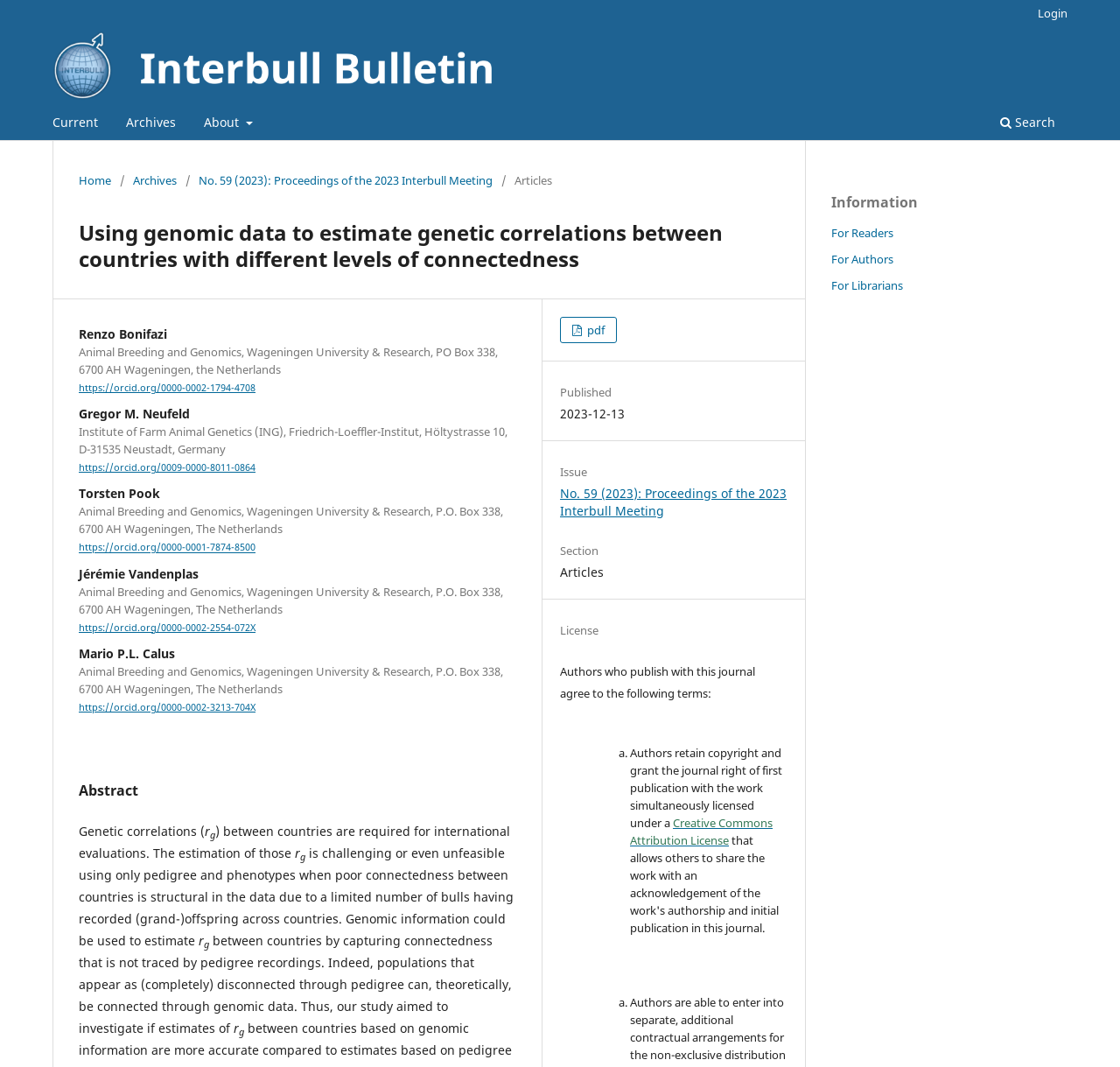Find the bounding box coordinates of the clickable area required to complete the following action: "Download the article in PDF format".

[0.5, 0.297, 0.551, 0.322]